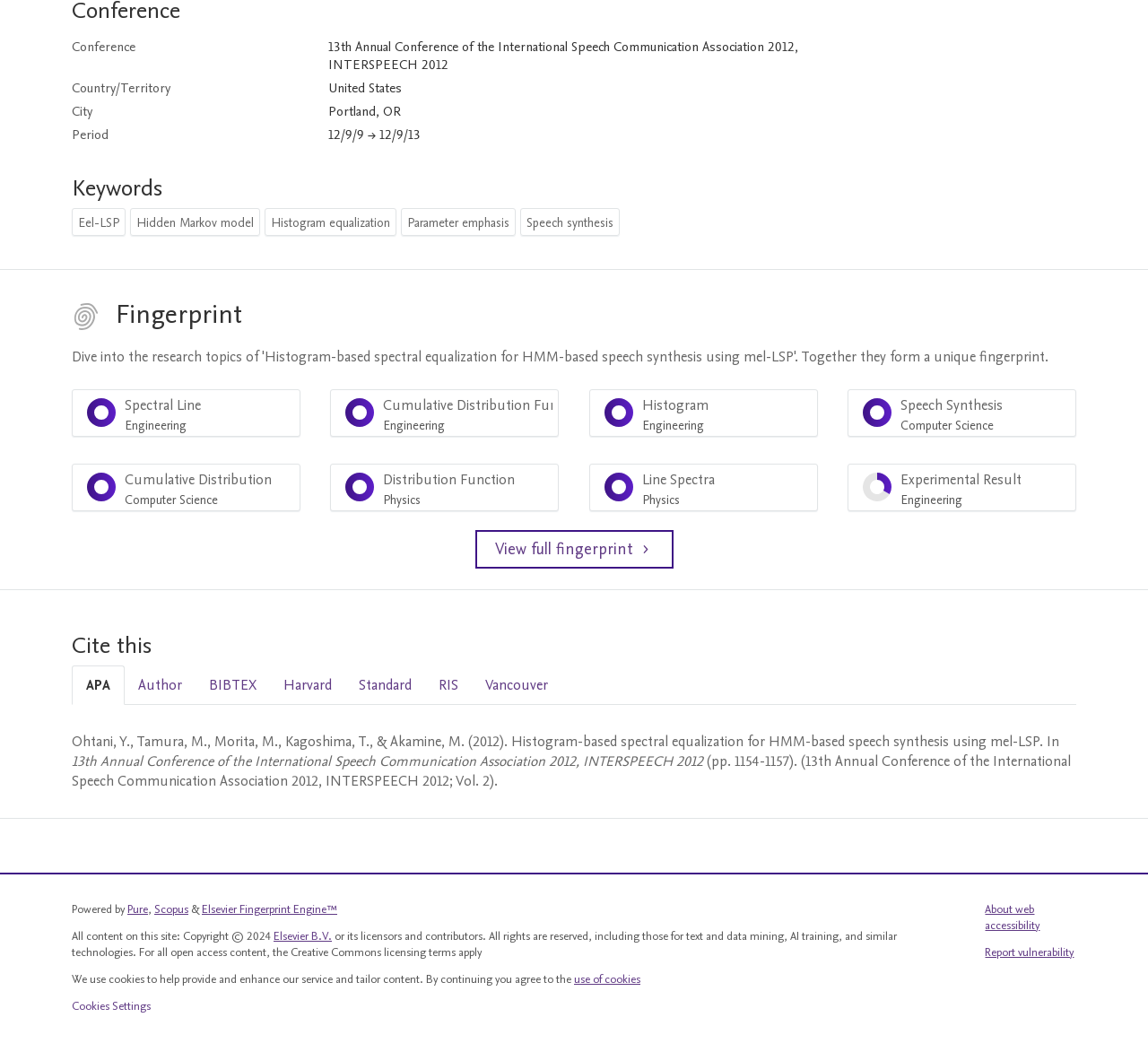What is the city where the conference was held?
Carefully analyze the image and provide a detailed answer to the question.

I found the city by looking at the table with the headers 'Conference', 'Country/Territory', 'City', and 'Period'. The value in the 'City' column is 'Portland, OR'.